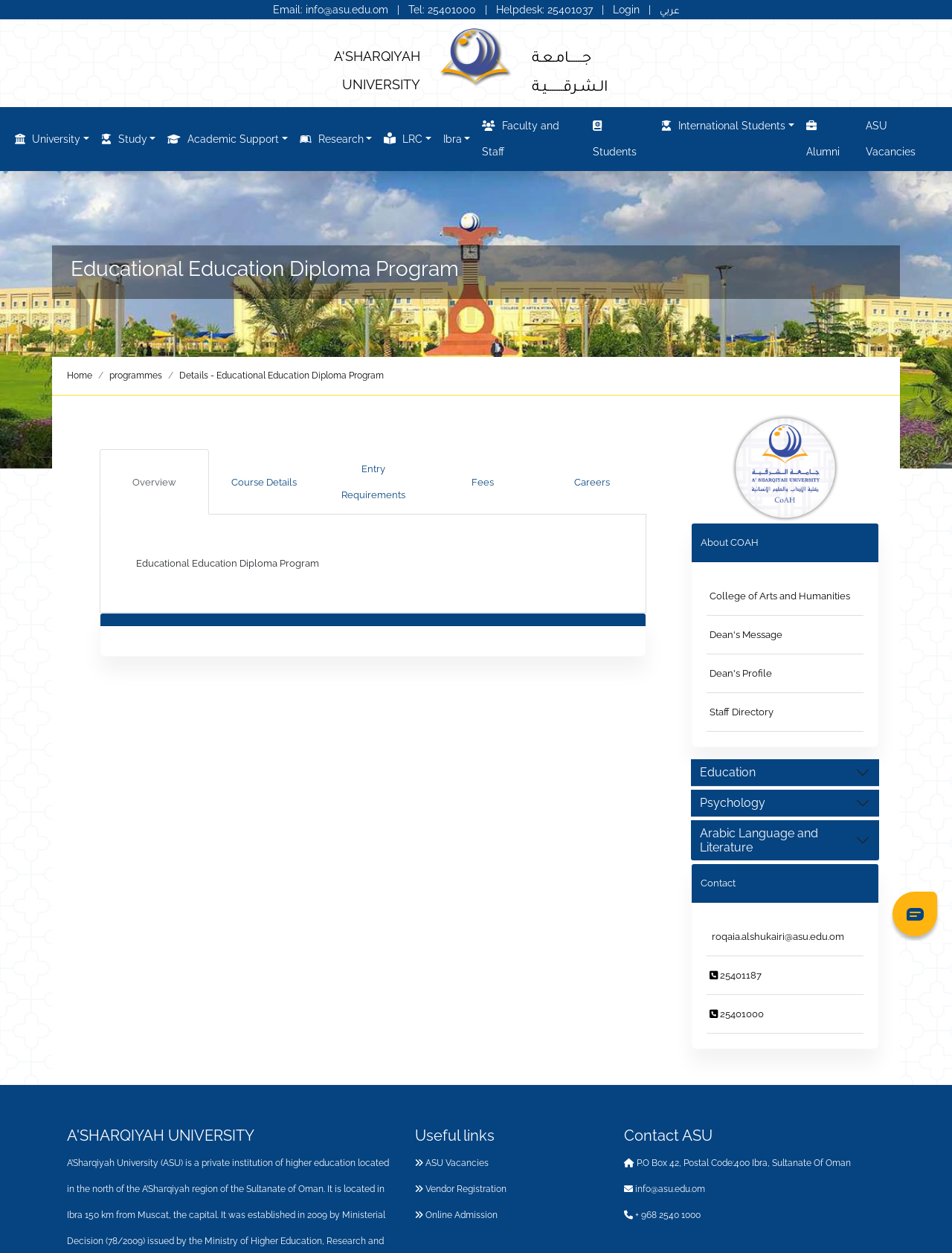Please determine the bounding box coordinates of the element to click on in order to accomplish the following task: "Click the 'Login' link". Ensure the coordinates are four float numbers ranging from 0 to 1, i.e., [left, top, right, bottom].

[0.643, 0.003, 0.671, 0.012]